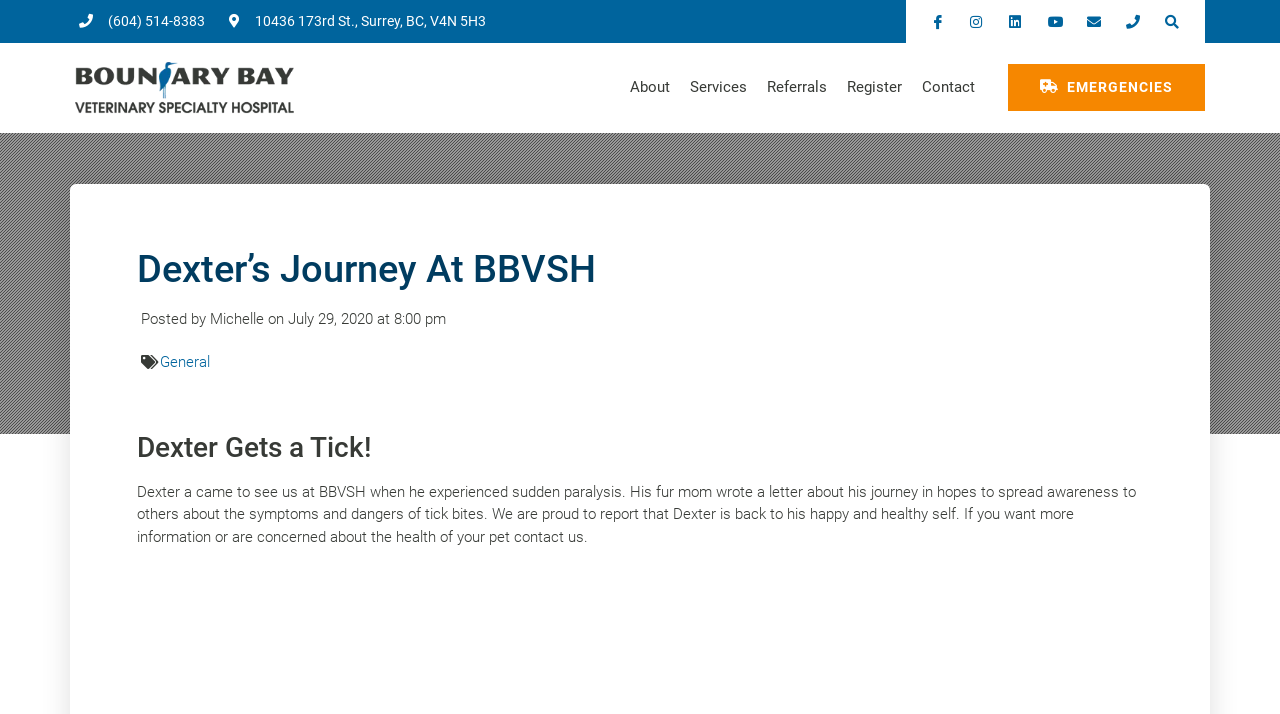Locate and generate the text content of the webpage's heading.

Dexter’s Journey At BBVSH